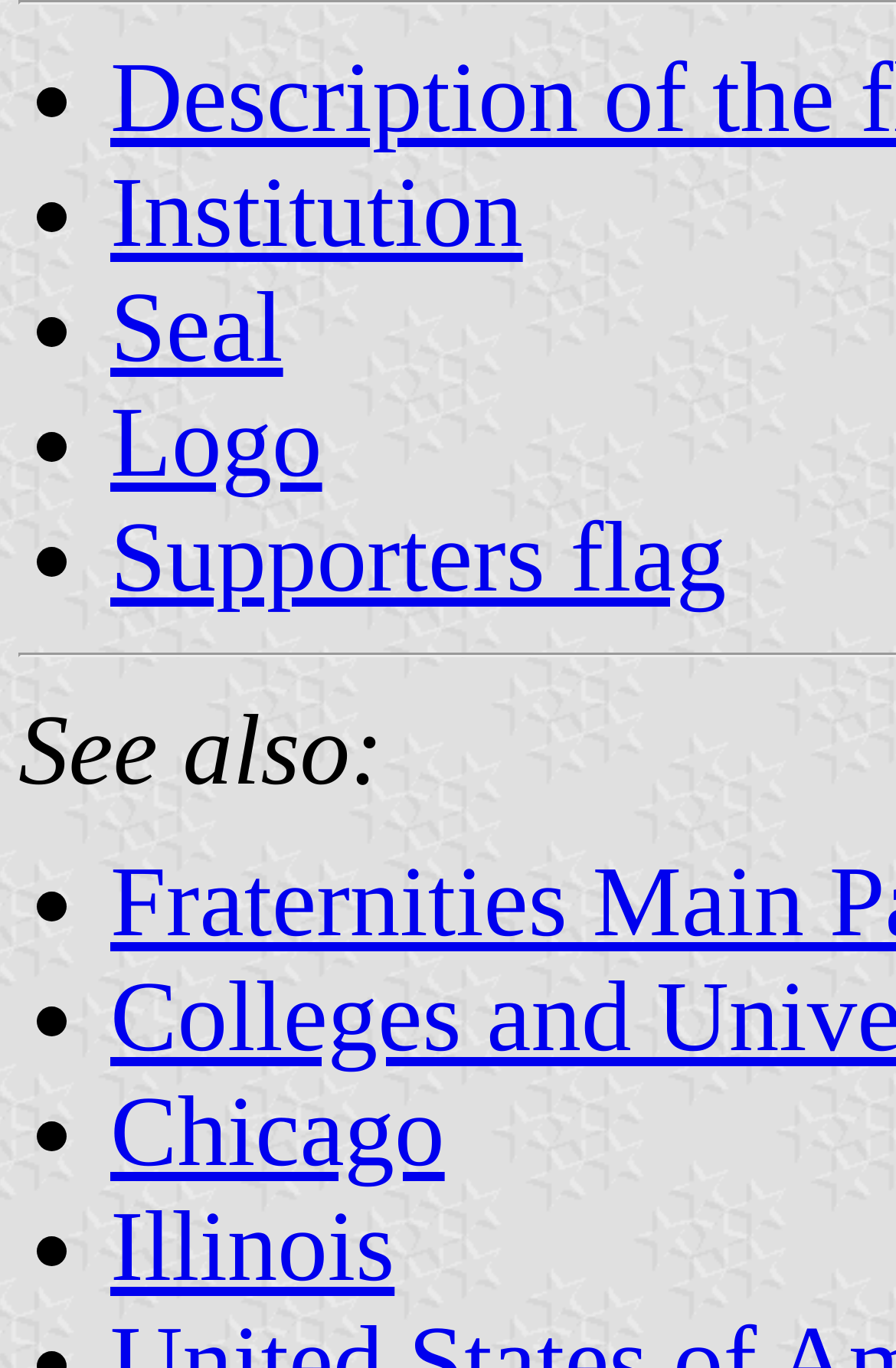Please give a succinct answer using a single word or phrase:
What is the text above the list?

None